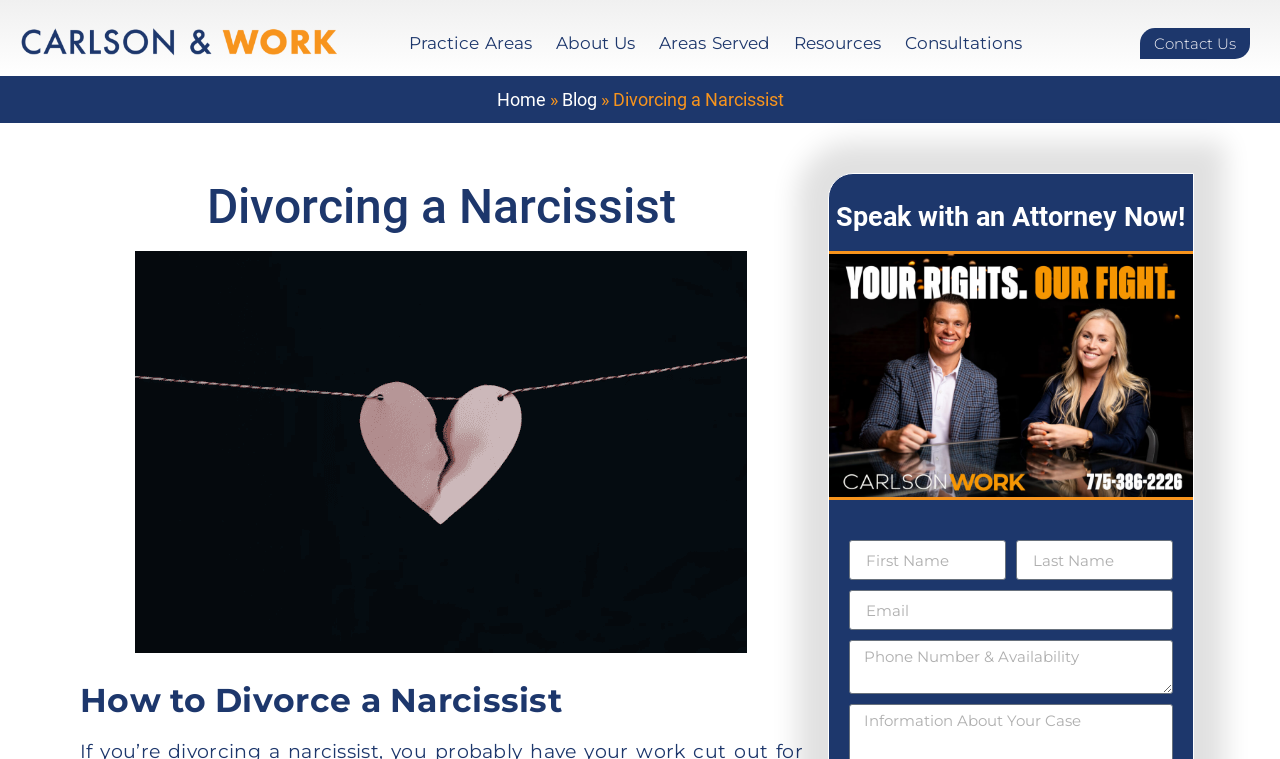Identify the main title of the webpage and generate its text content.

Divorcing a Narcissist